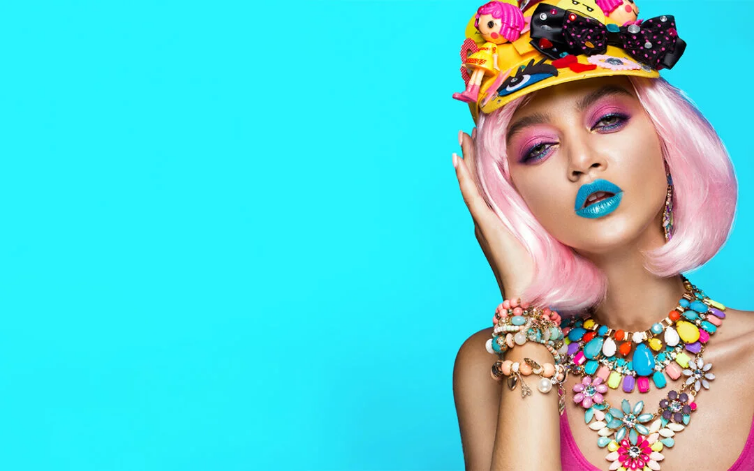Elaborate on the contents of the image in a comprehensive manner.

The image showcases a vibrant and playful beauty look, featuring a model adorned with a colorful ensemble that perfectly embodies the "Colour Pop Candy" theme. She sports a bold, eye-catching hat decorated with playful trinkets, including dolls and a large bow. The model’s hair is styled in a chic pink bob, complementing her electric blue lipstick and striking pink eyeshadow that captures a fun, whimsical aesthetic.

Her outfit is adorned with a statement necklace made of oversized, colorful gems and multiple bracelets that add a touch of glamour and creativity to her look. The background is a crisp, bright blue, further enhancing the lively, candy-inspired vibe. This striking visual embodies the youthful energy and adventurous spirit associated with contemporary makeup trends, making it an inspiring piece for beauty enthusiasts looking to embrace bold colors and unique styles.